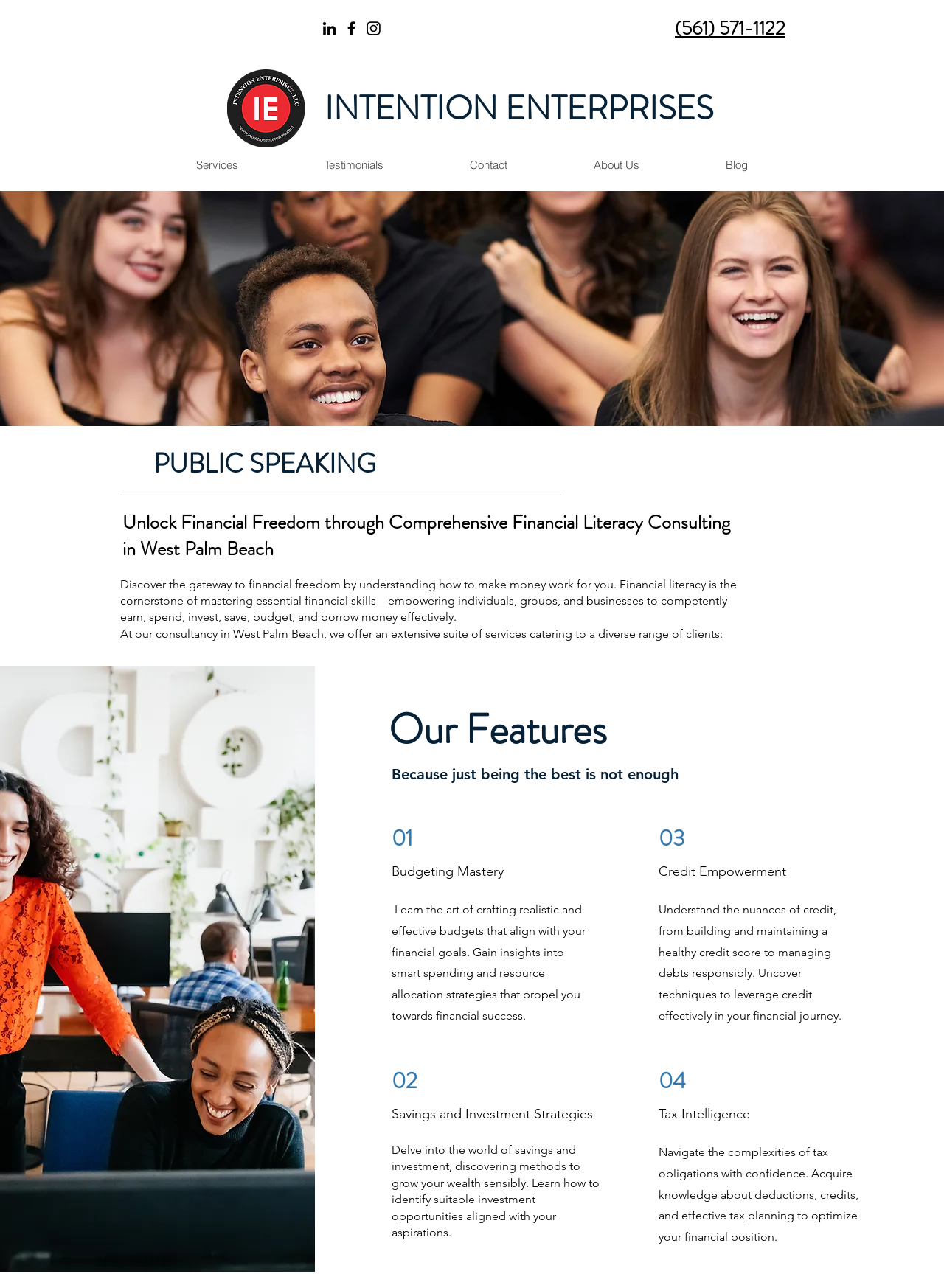Find and specify the bounding box coordinates that correspond to the clickable region for the instruction: "Call the phone number".

[0.715, 0.011, 0.832, 0.033]